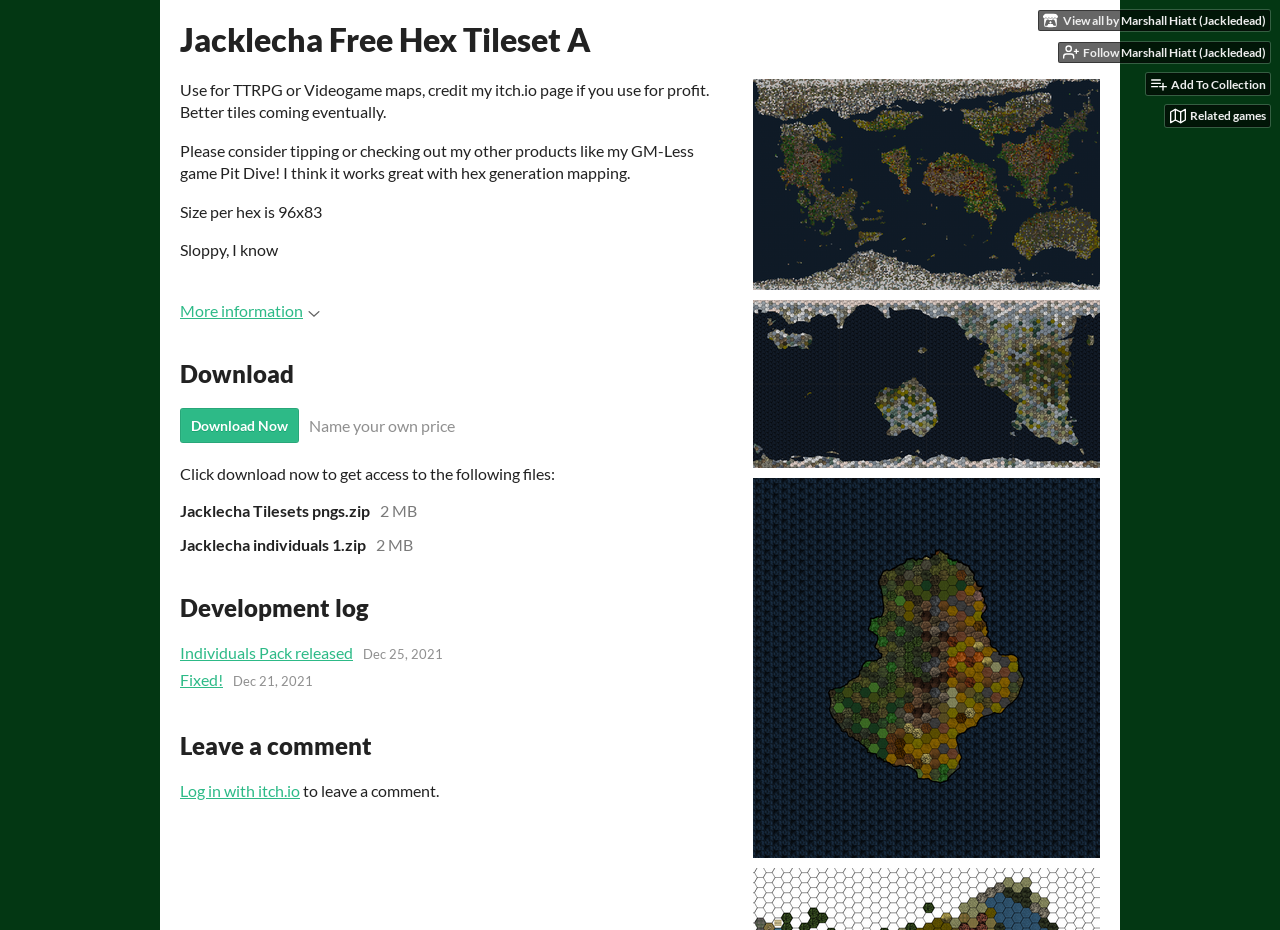Refer to the image and provide an in-depth answer to the question: 
How can users leave a comment?

I found the answer by reading the link element that says 'Log in with itch.io' which is located in the 'Leave a comment' section of the webpage.